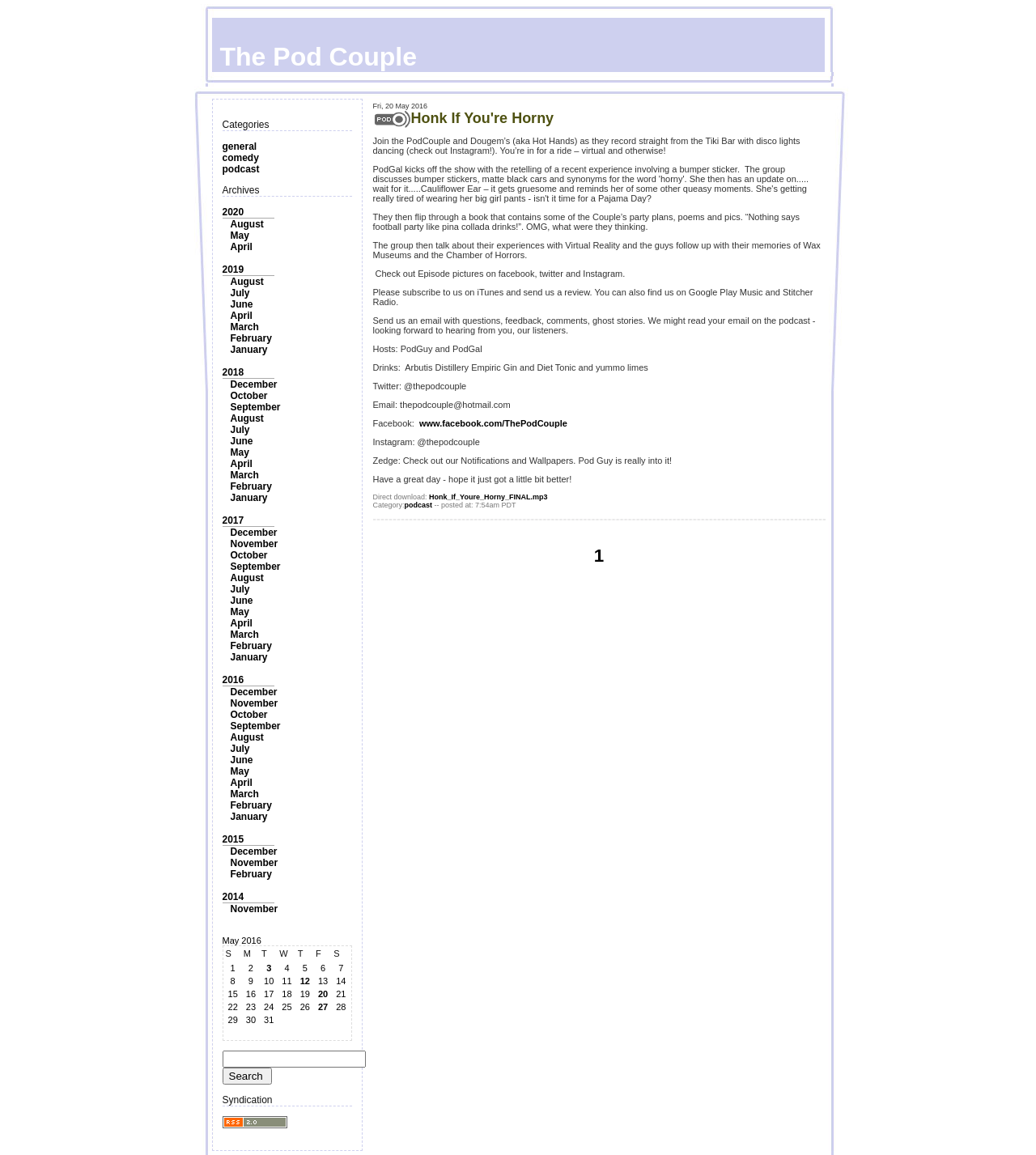Using the element description: "About", determine the bounding box coordinates for the specified UI element. The coordinates should be four float numbers between 0 and 1, [left, top, right, bottom].

None